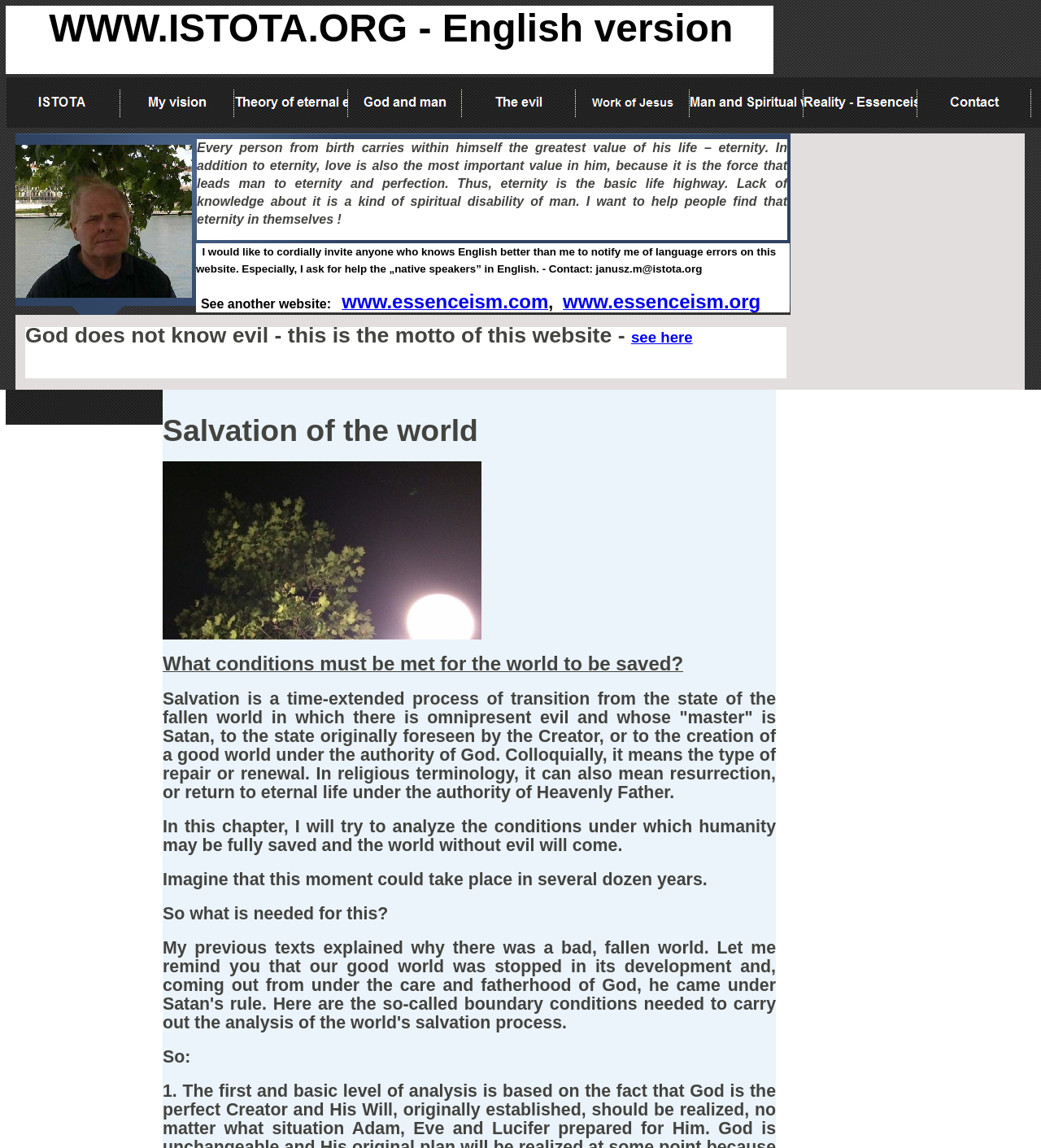What is the purpose of the image 'Image_26' on this webpage?
Utilize the information in the image to give a detailed answer to the question.

The image 'Image_26' is likely used to visually illustrate a concept or idea related to the salvation of the world, although the exact purpose is not explicitly stated on the webpage.